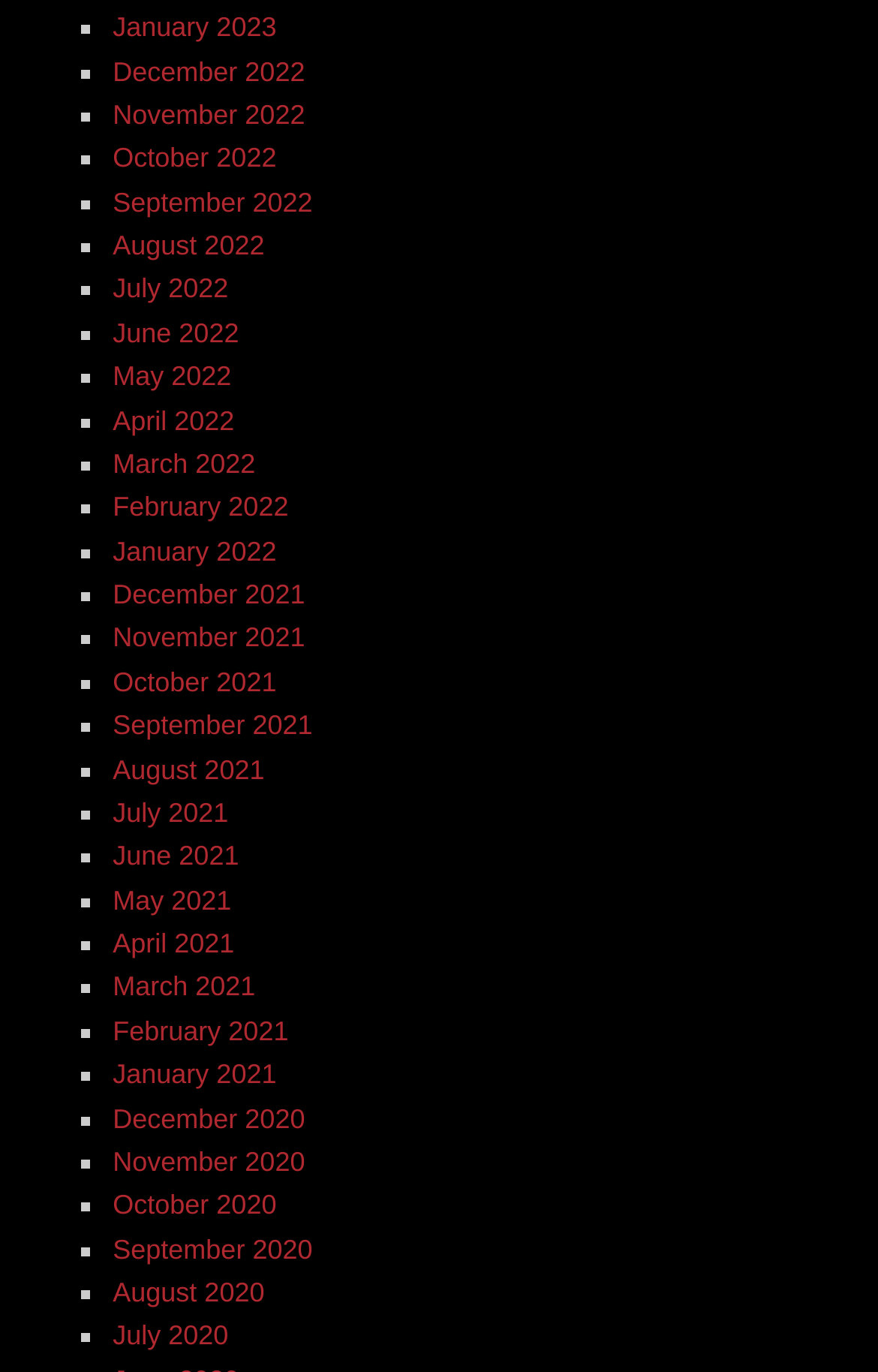Please identify the bounding box coordinates of the region to click in order to complete the task: "View September 2022". The coordinates must be four float numbers between 0 and 1, specified as [left, top, right, bottom].

[0.128, 0.136, 0.356, 0.159]